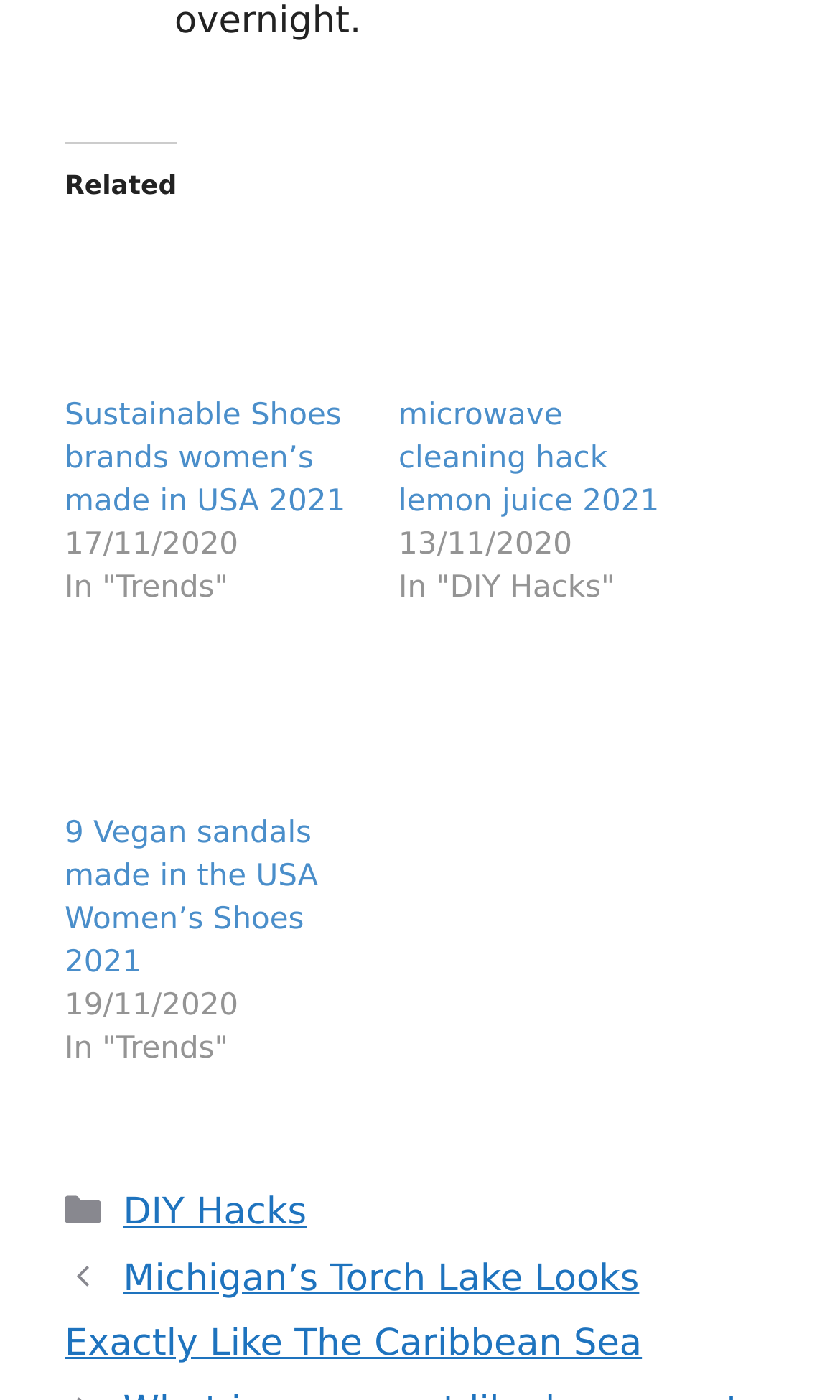Determine the coordinates of the bounding box that should be clicked to complete the instruction: "View DIY Hacks". The coordinates should be represented by four float numbers between 0 and 1: [left, top, right, bottom].

[0.147, 0.851, 0.365, 0.881]